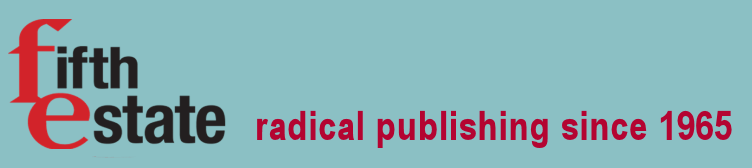Look at the image and write a detailed answer to the question: 
In what year did the 'Fifth Estate' start radical publishing?

The tagline 'radical publishing since 1965' below the logo indicates that the 'Fifth Estate' started radical publishing in 1965, highlighting the publication's long-standing history and influential role in alternative media.